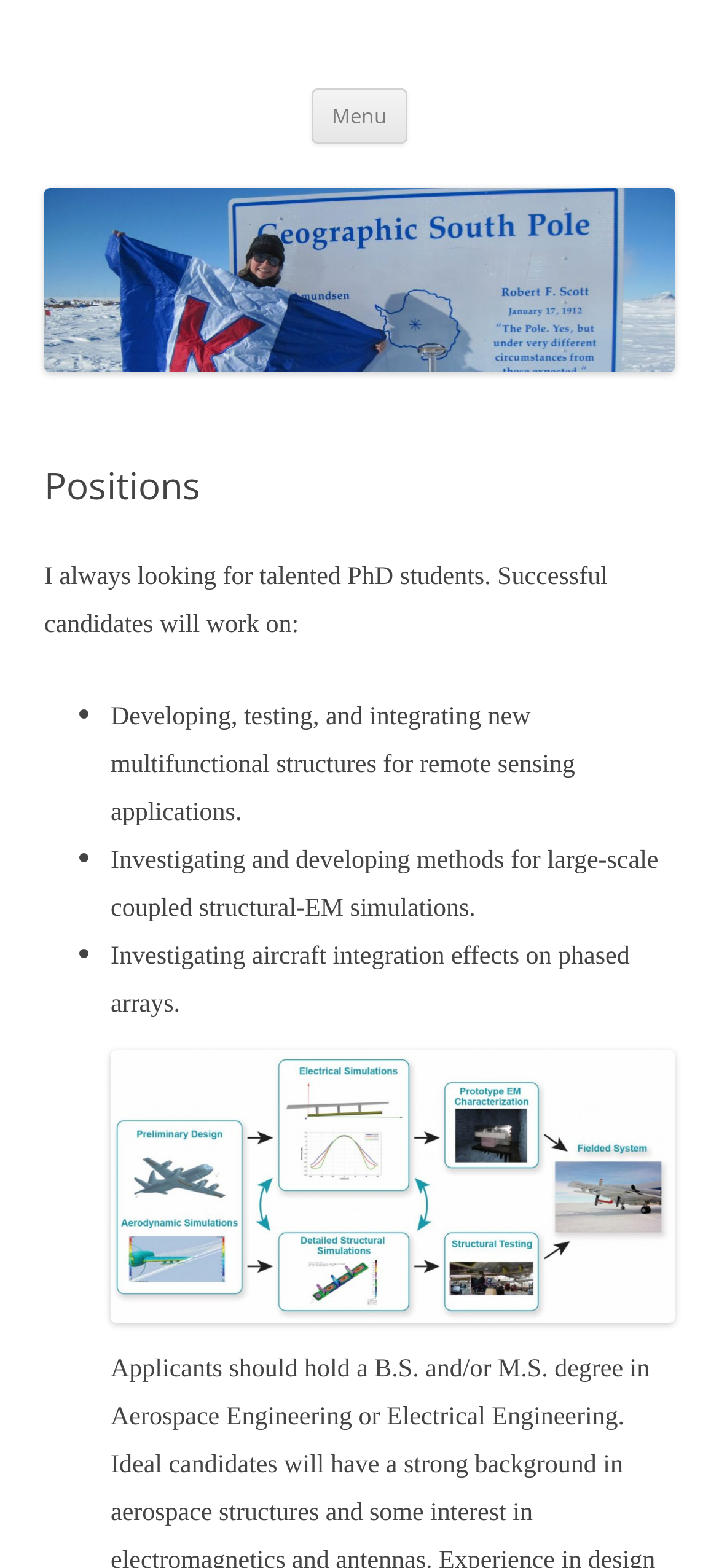Please specify the bounding box coordinates in the format (top-left x, top-left y, bottom-right x, bottom-right y), with all values as floating point numbers between 0 and 1. Identify the bounding box of the UI element described by: Menu

[0.433, 0.056, 0.567, 0.091]